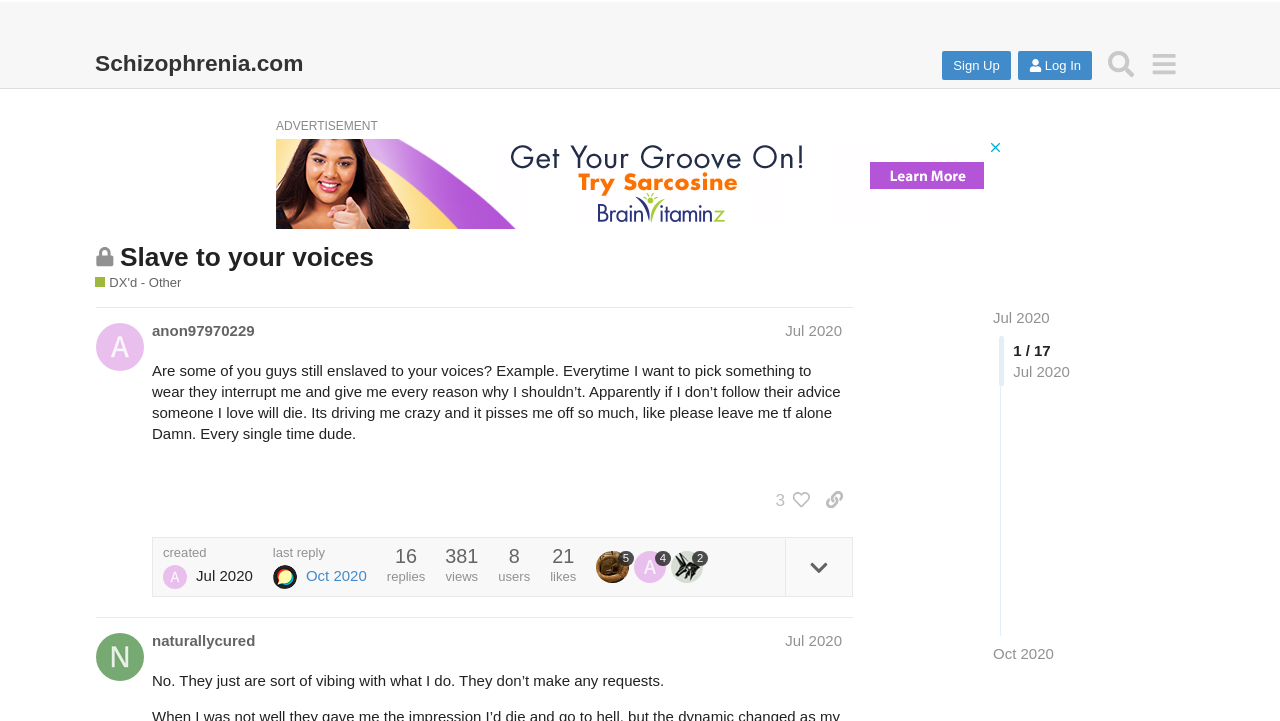Given the description: "last reply Oct 2020", determine the bounding box coordinates of the UI element. The coordinates should be formatted as four float numbers between 0 and 1, [left, top, right, bottom].

[0.213, 0.757, 0.287, 0.817]